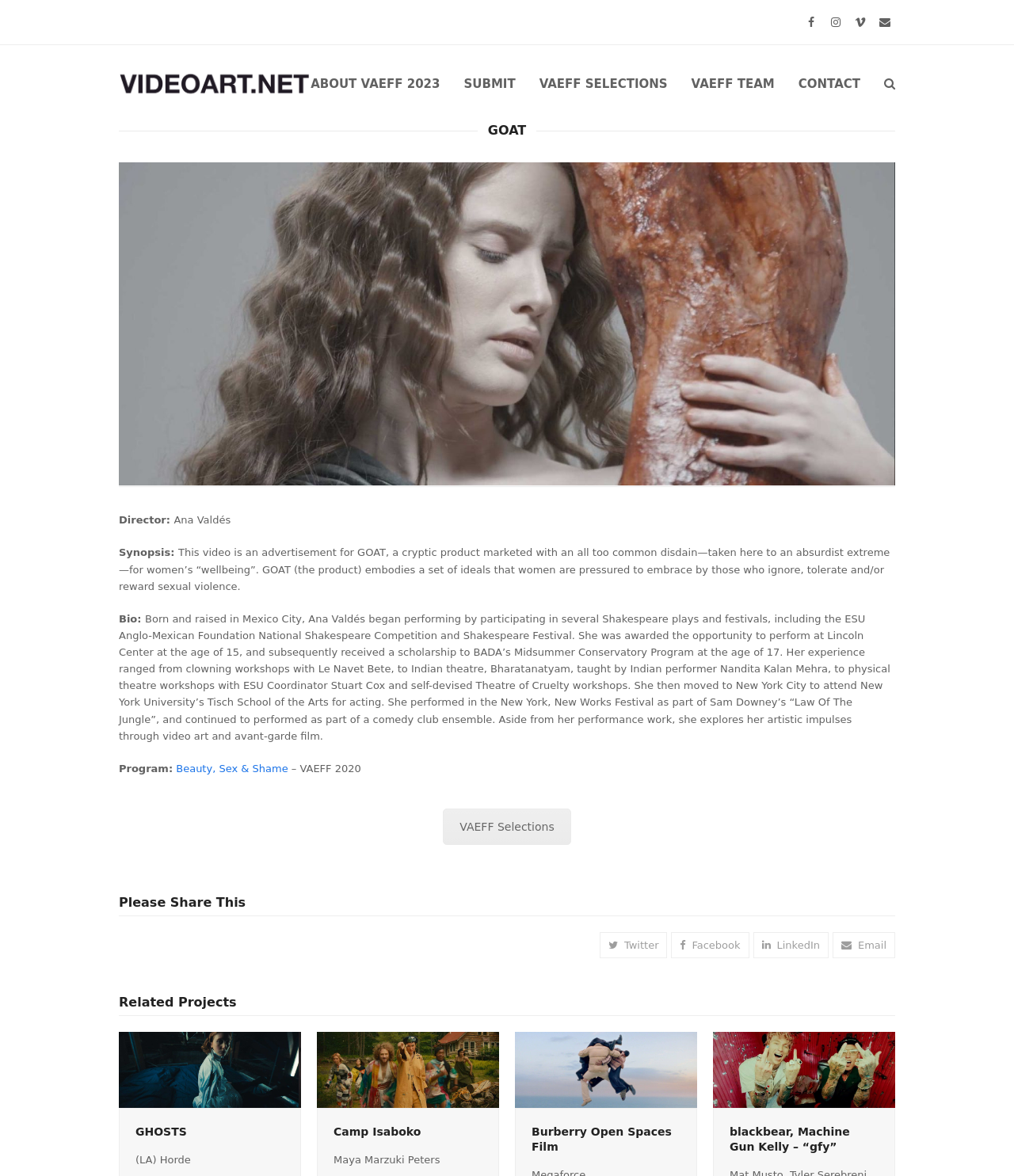Please specify the bounding box coordinates of the region to click in order to perform the following instruction: "Read about the director".

[0.171, 0.437, 0.227, 0.447]